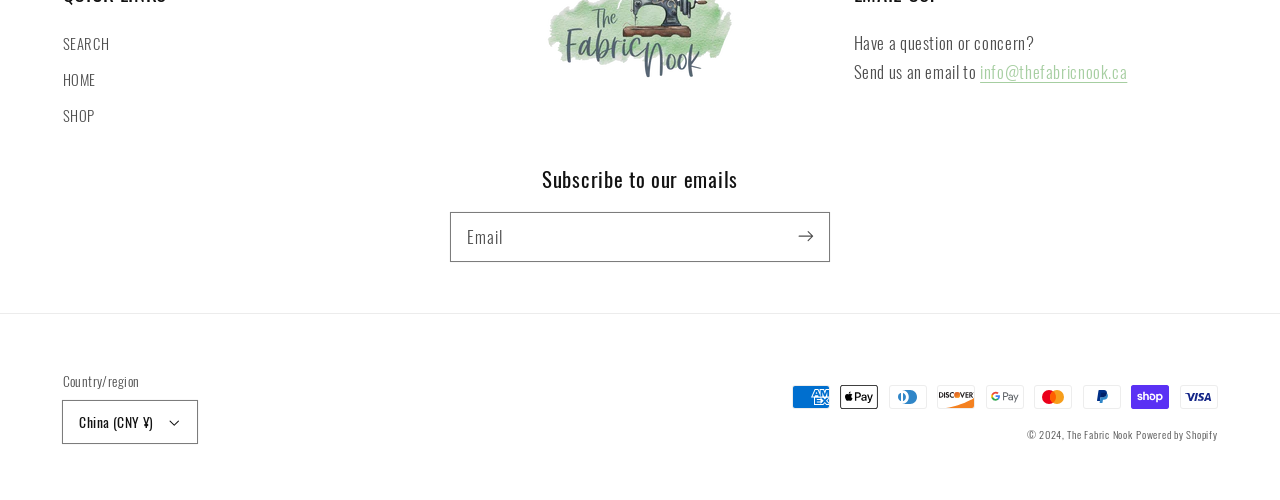Identify the bounding box coordinates of the clickable region to carry out the given instruction: "View Services".

None